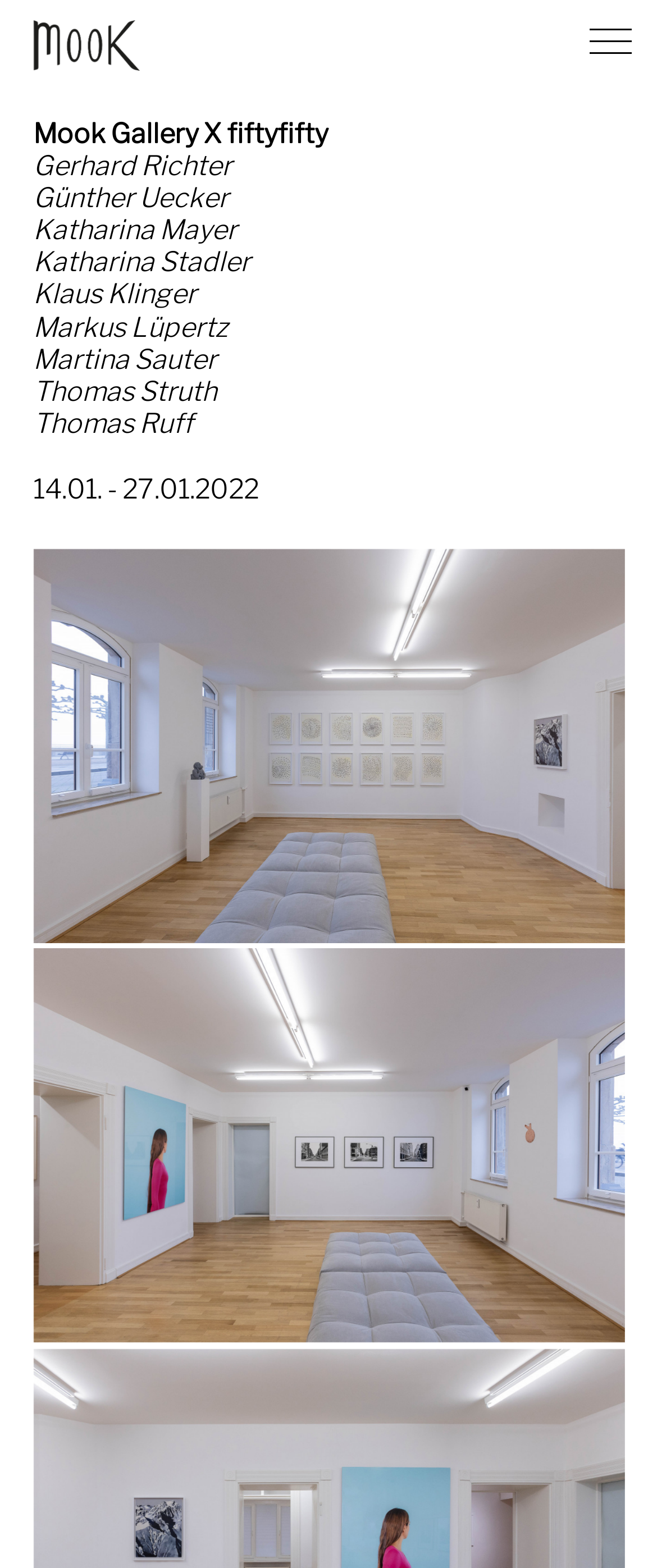Answer this question using a single word or a brief phrase:
What is the theme of the exhibition?

Art